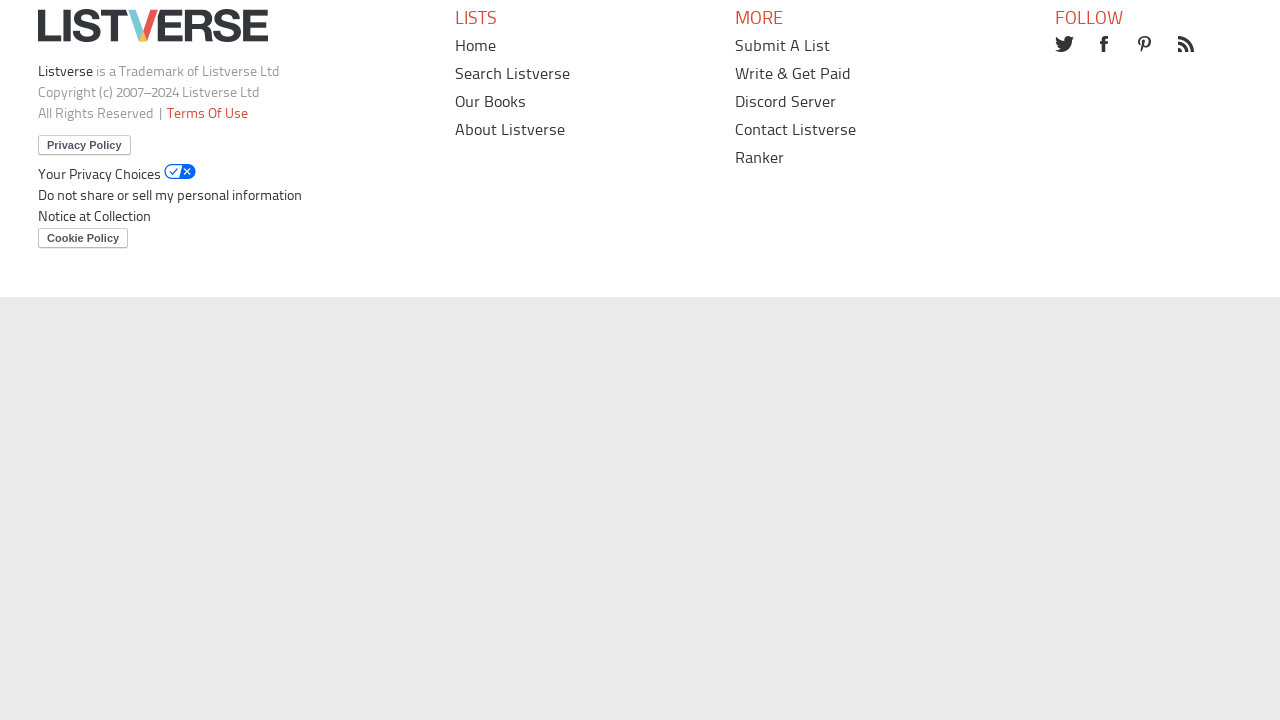Determine the bounding box coordinates of the section to be clicked to follow the instruction: "Explore the HISTORY section". The coordinates should be given as four float numbers between 0 and 1, formatted as [left, top, right, bottom].

[0.498, 0.466, 0.533, 0.484]